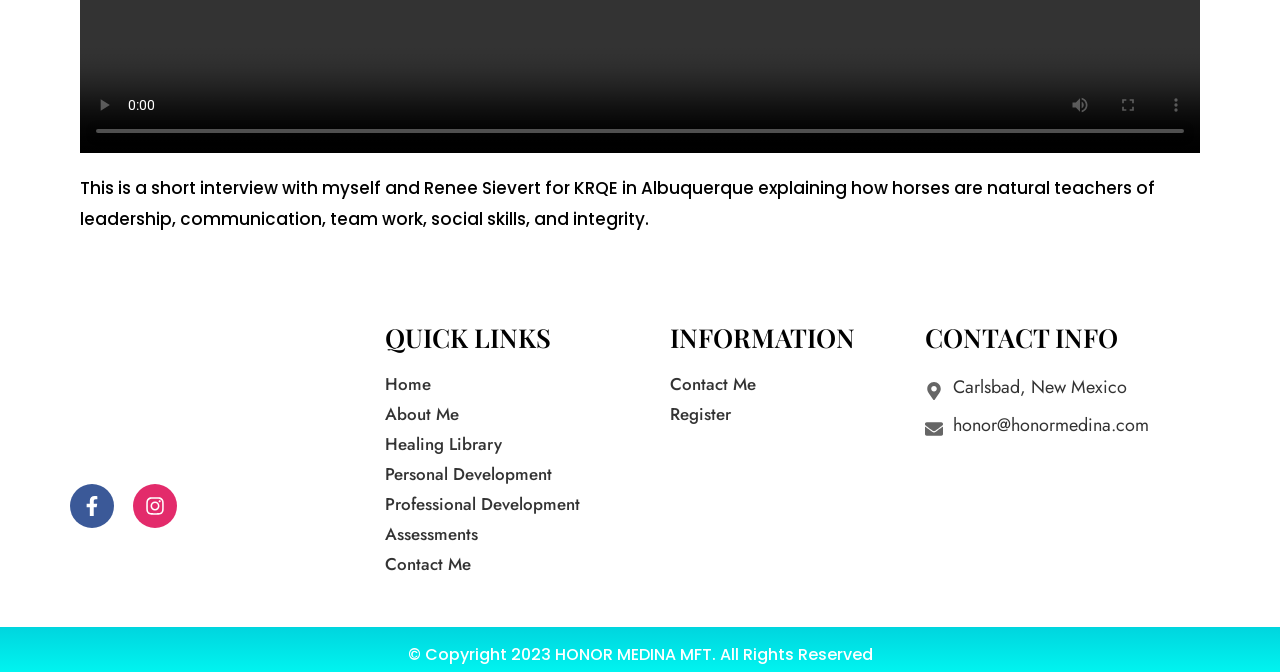Identify the bounding box coordinates of the element that should be clicked to fulfill this task: "mute the video". The coordinates should be provided as four float numbers between 0 and 1, i.e., [left, top, right, bottom].

[0.825, 0.121, 0.862, 0.192]